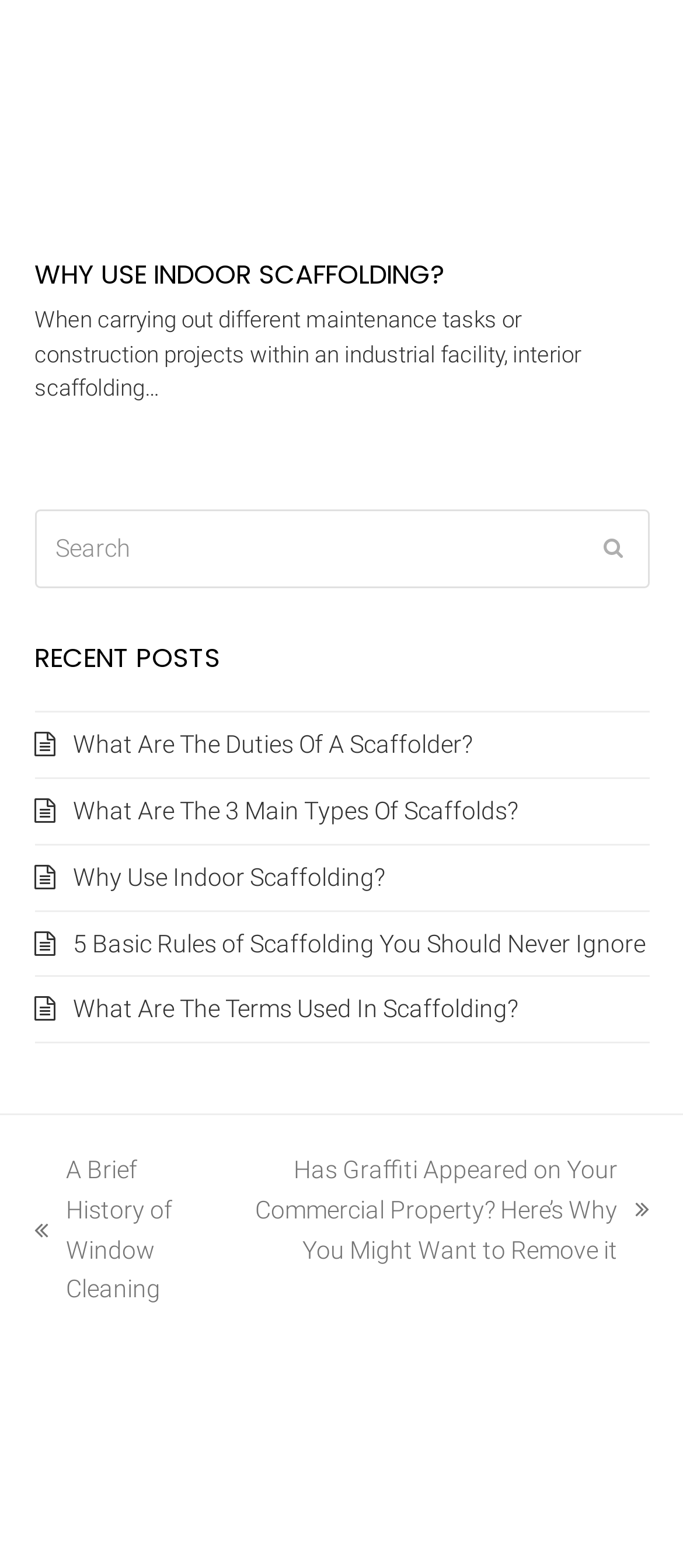What is the text of the previous post link?
Use the image to give a comprehensive and detailed response to the question.

The previous post link is located at the bottom of the webpage with a bounding box coordinate of [0.05, 0.734, 0.289, 0.835] and its text is 'previous post: A Brief History of Window Cleaning'.